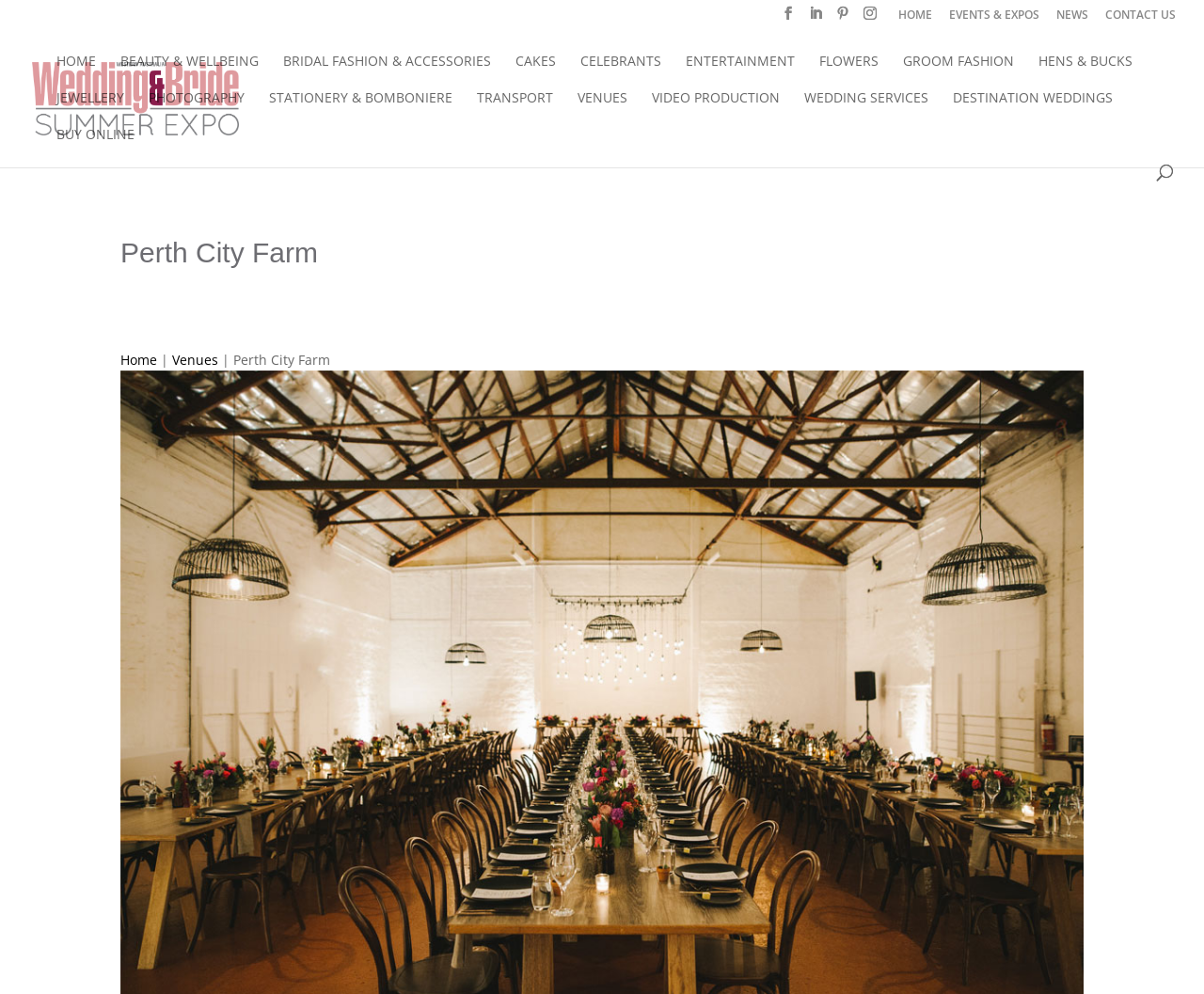Use a single word or phrase to respond to the question:
How many social media links are at the top of the page?

4